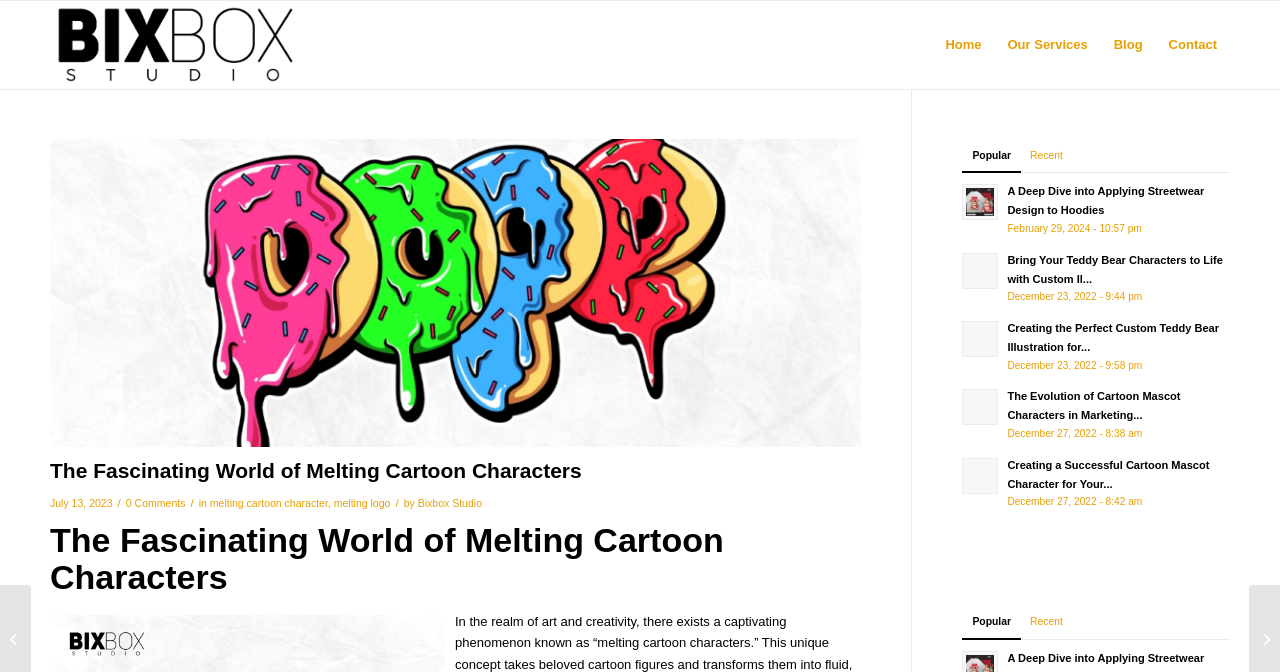Generate a comprehensive description of the webpage content.

The webpage is about a cartoon character illustration service, specifically focusing on melting cartoon characters. At the top left, there is a logo image with the text "Bixbox Studio" next to it. On the top right, there is a navigation menu with four items: "Home", "Our Services", "Blog", and "Contact". 

Below the navigation menu, there is a large image of a melting cartoon character illustration, accompanied by a heading that reads "The Fascinating World of Melting Cartoon Characters". This heading is repeated below the image, with a date "July 13, 2023" and some tags including "melting cartoon character", "melting logo", and "Bixbox Studio". 

On the right side of the page, there are two sections labeled "Popular" and "Recent". Below these sections, there are four article links with images, each with a title and a date. The titles include "A Deep Dive into Applying Streetwear Design to Hoodies", "Bring Your Teddy Bear Characters to Life with Custom Illustrations", "Creating the Perfect Custom Teddy Bear Illustration for Your Brand", and "The Evolution of Cartoon Mascot Characters in Marketing".